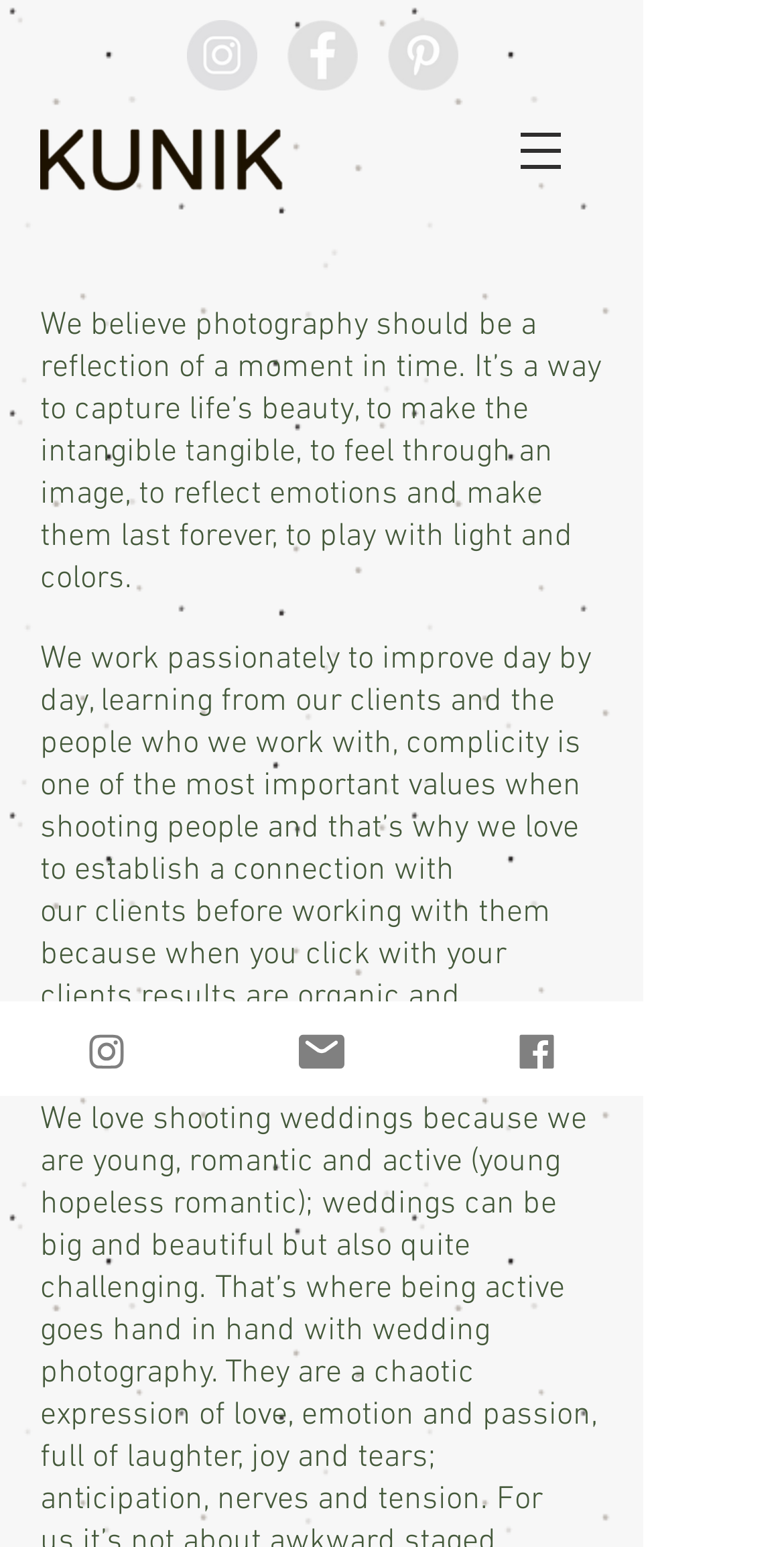Kindly respond to the following question with a single word or a brief phrase: 
What is the importance of complicity in Kunik Studio's work?

Establishing a connection with clients